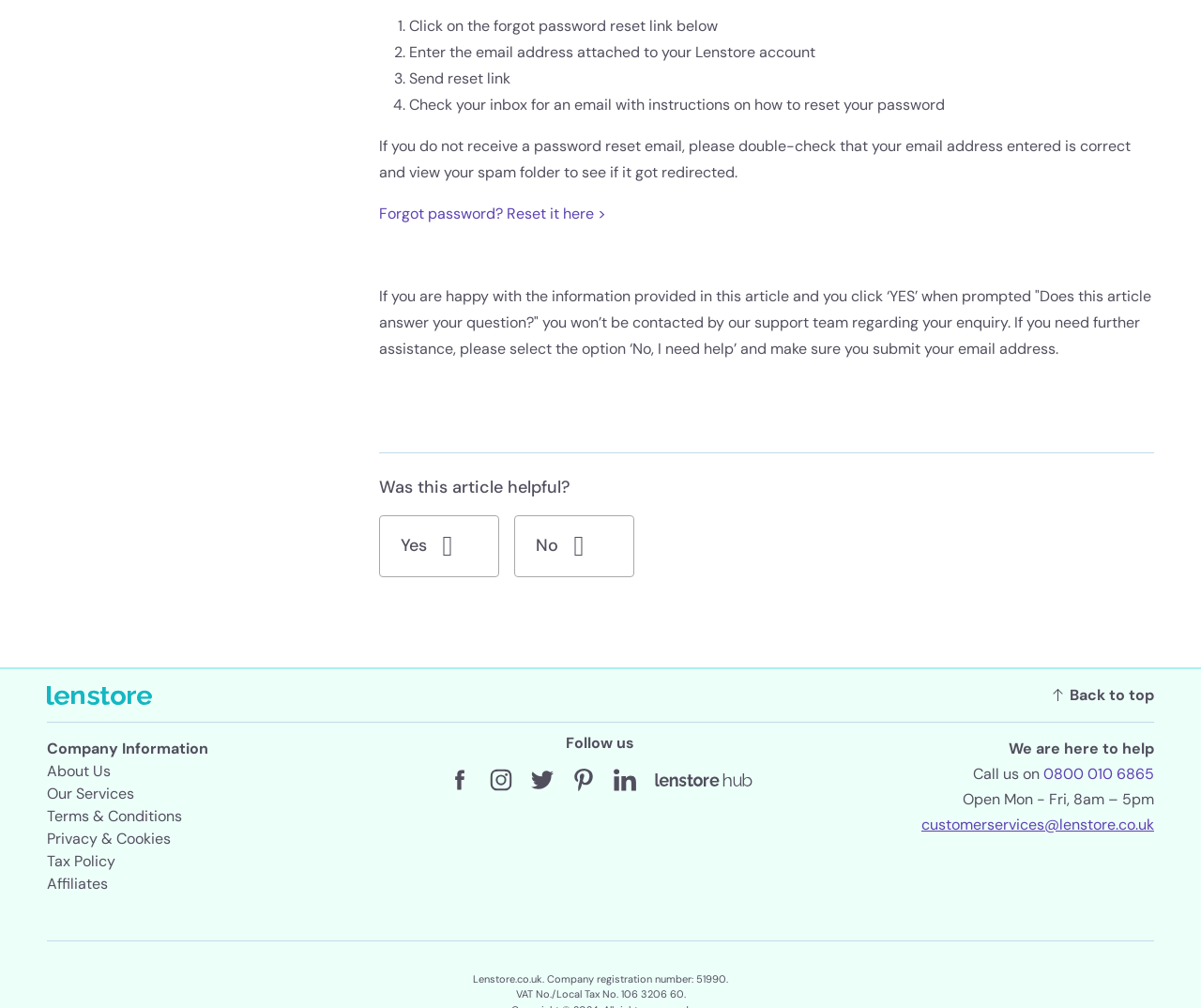Determine the bounding box coordinates of the clickable area required to perform the following instruction: "Follow Lenstore on Facebook". The coordinates should be represented as four float numbers between 0 and 1: [left, top, right, bottom].

[0.373, 0.763, 0.392, 0.785]